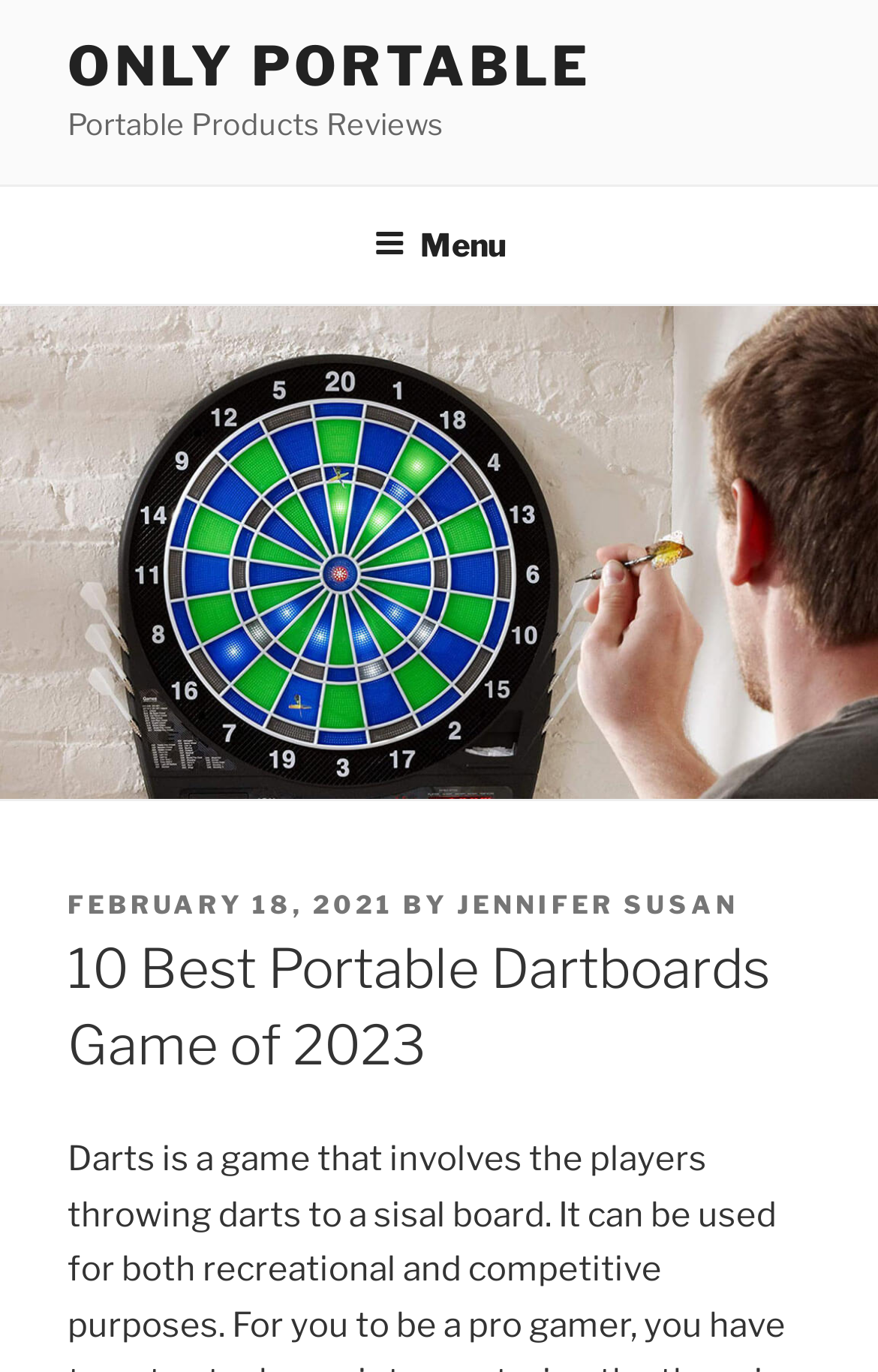Given the content of the image, can you provide a detailed answer to the question?
Who is the author of the post?

I found the author of the post by looking at the section that says 'BY' and the corresponding author is 'JENNIFER SUSAN'.